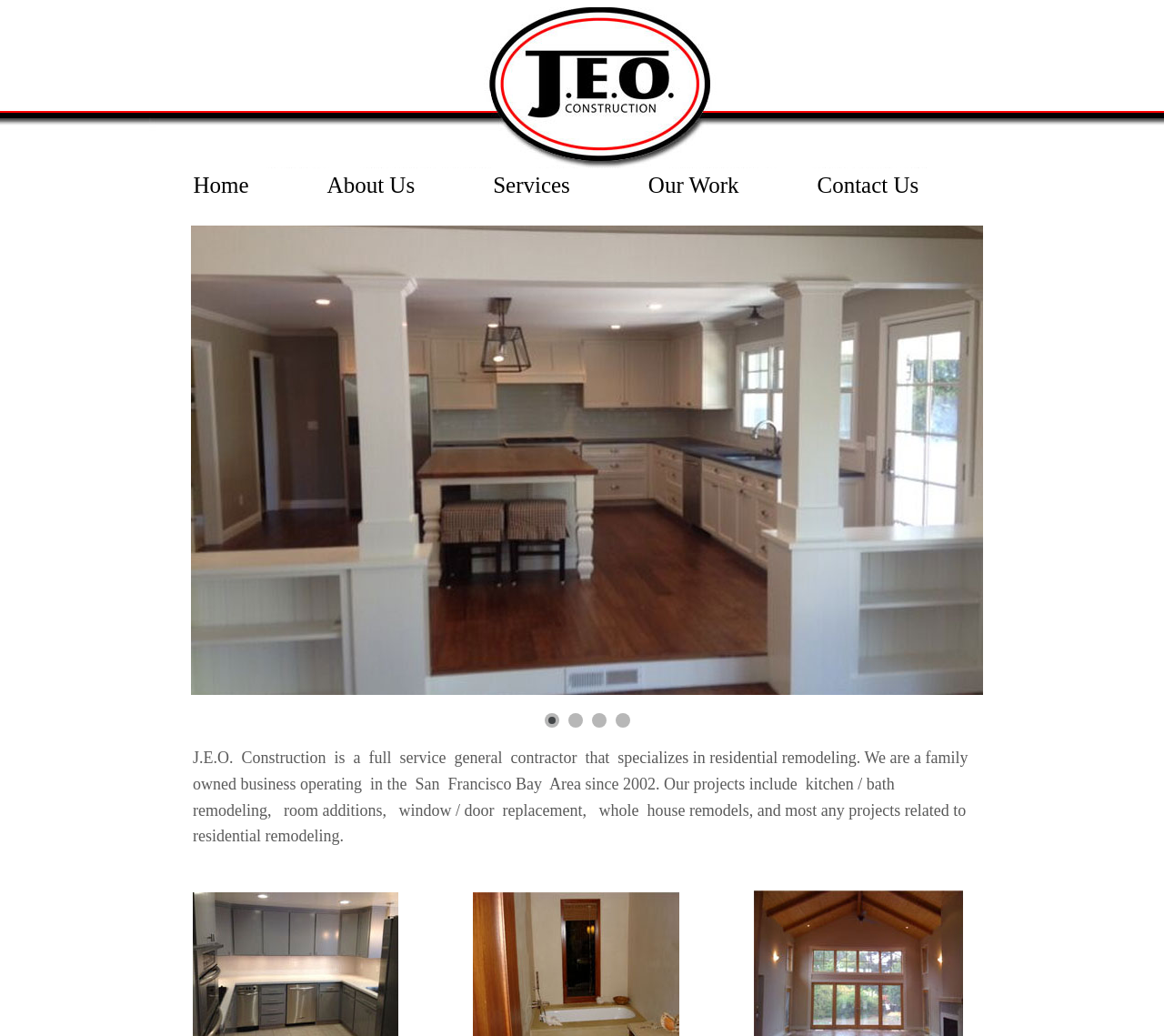What type of contractor is JEO Construction?
Answer the question with a single word or phrase by looking at the picture.

General contractor